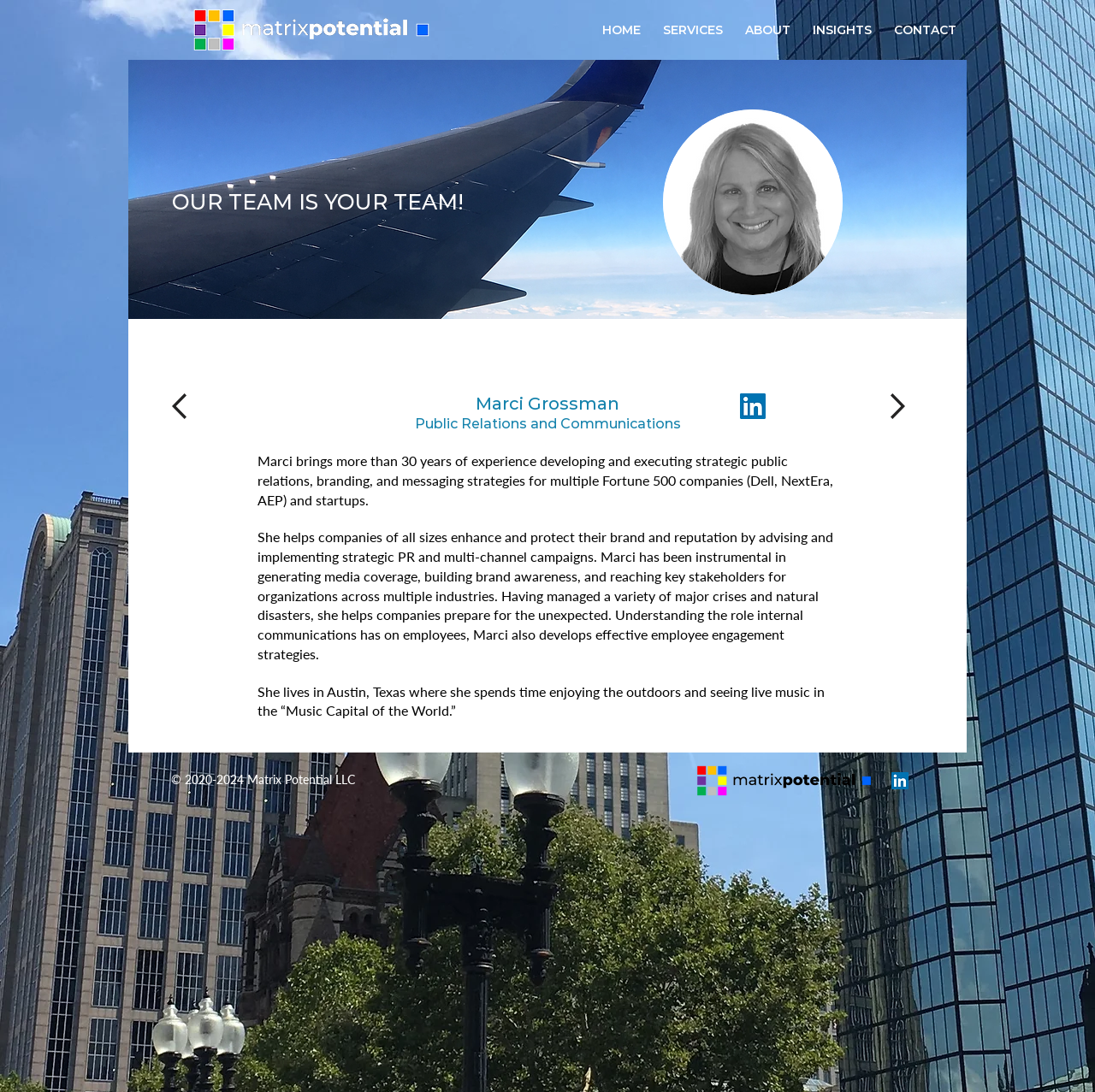What is the purpose of Marci Grossman's services?
Carefully examine the image and provide a detailed answer to the question.

Based on the webpage, Marci Grossman's services aim to enhance and protect the brand and reputation of companies, as stated in the text 'She helps companies of all sizes enhance and protect their brand and reputation by advising and implementing strategic PR and multi-channel campaigns.'